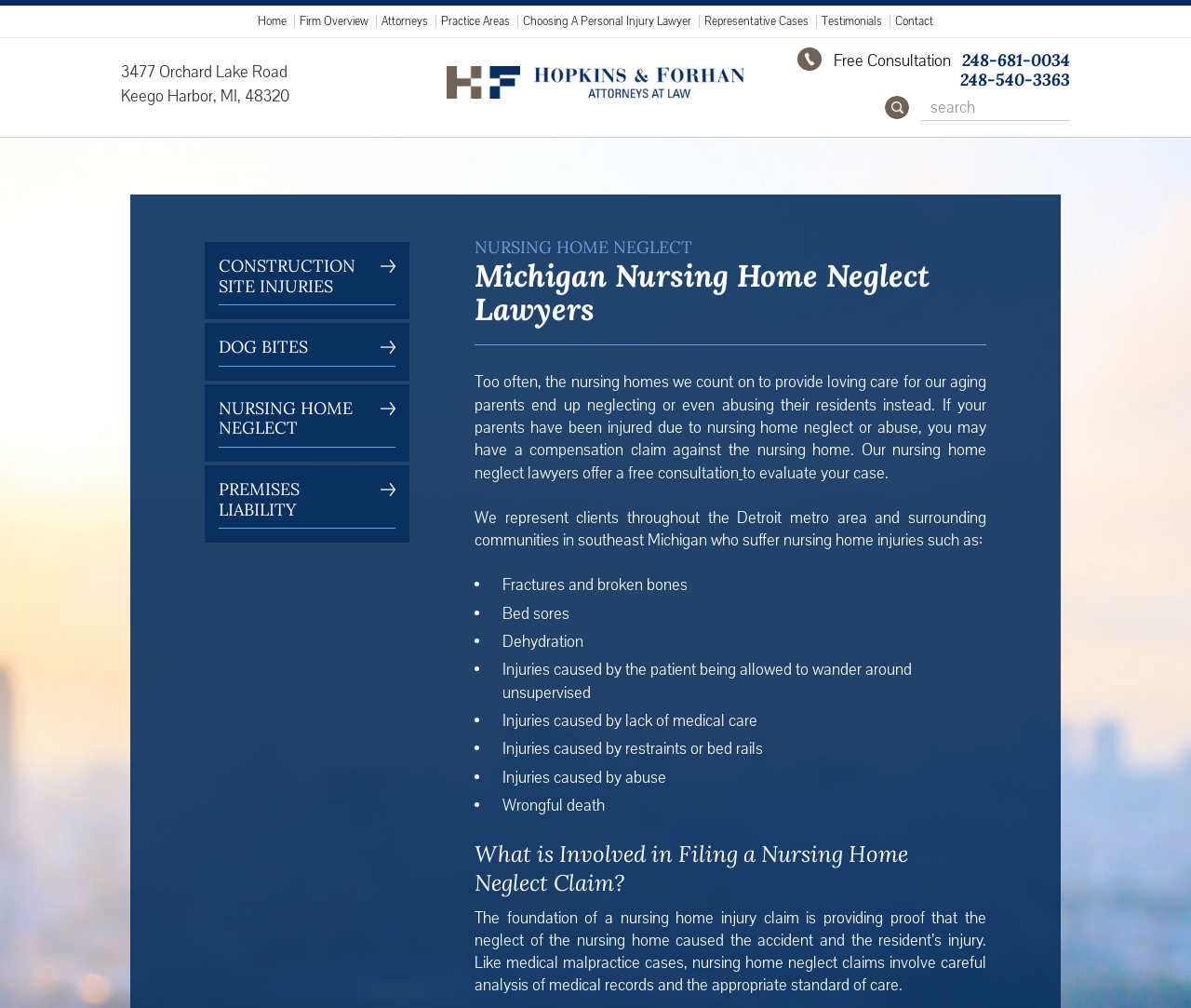Can you find the bounding box coordinates for the element that needs to be clicked to execute this instruction: "Click the 'Home' link"? The coordinates should be given as four float numbers between 0 and 1, i.e., [left, top, right, bottom].

[0.216, 0.015, 0.245, 0.028]